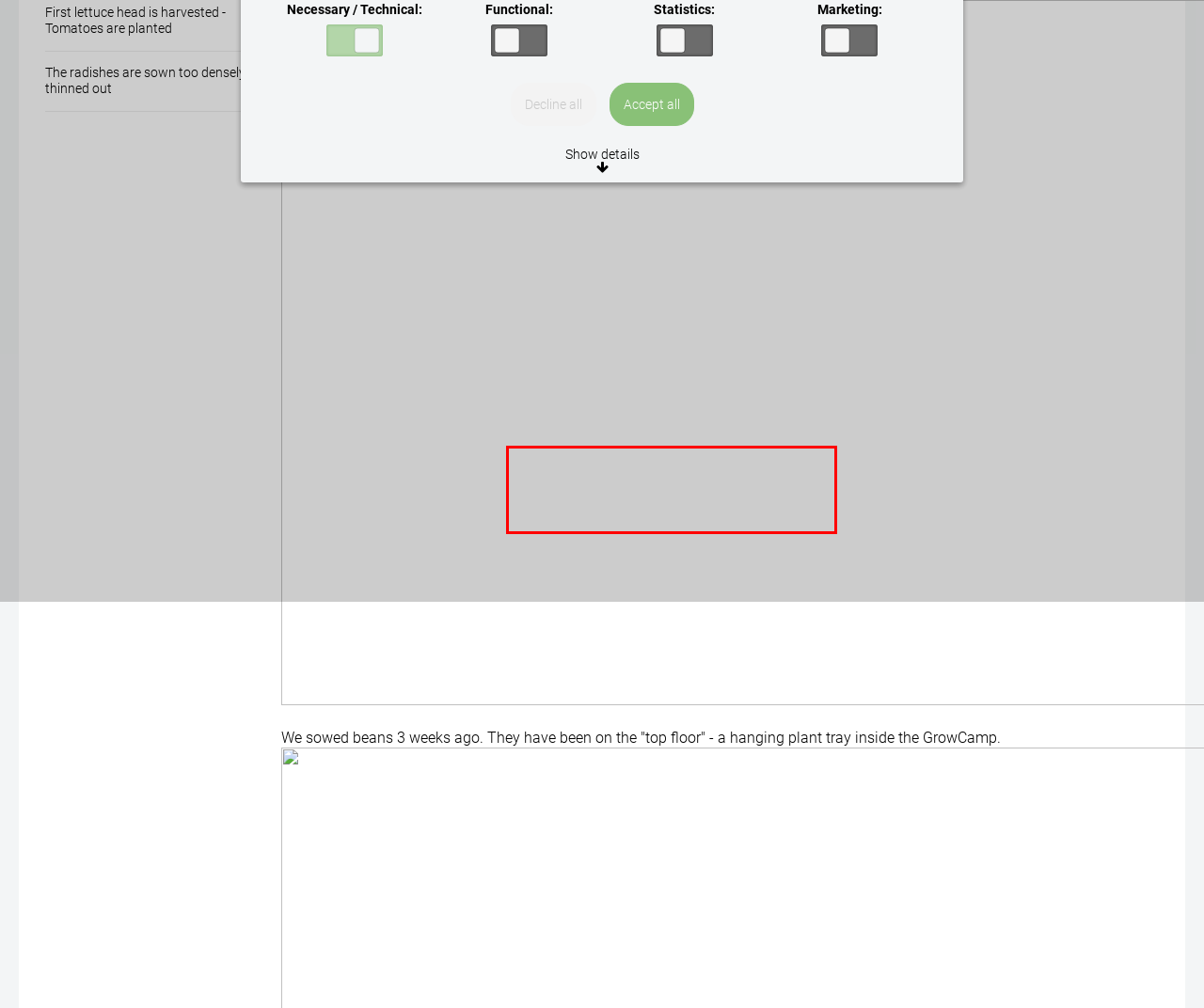Given a screenshot of a webpage, identify the red bounding box and perform OCR to recognize the text within that box.

Used for targeting purposes to build a profile of the visitor's interests in order to show relevant and personalised Google advertising.